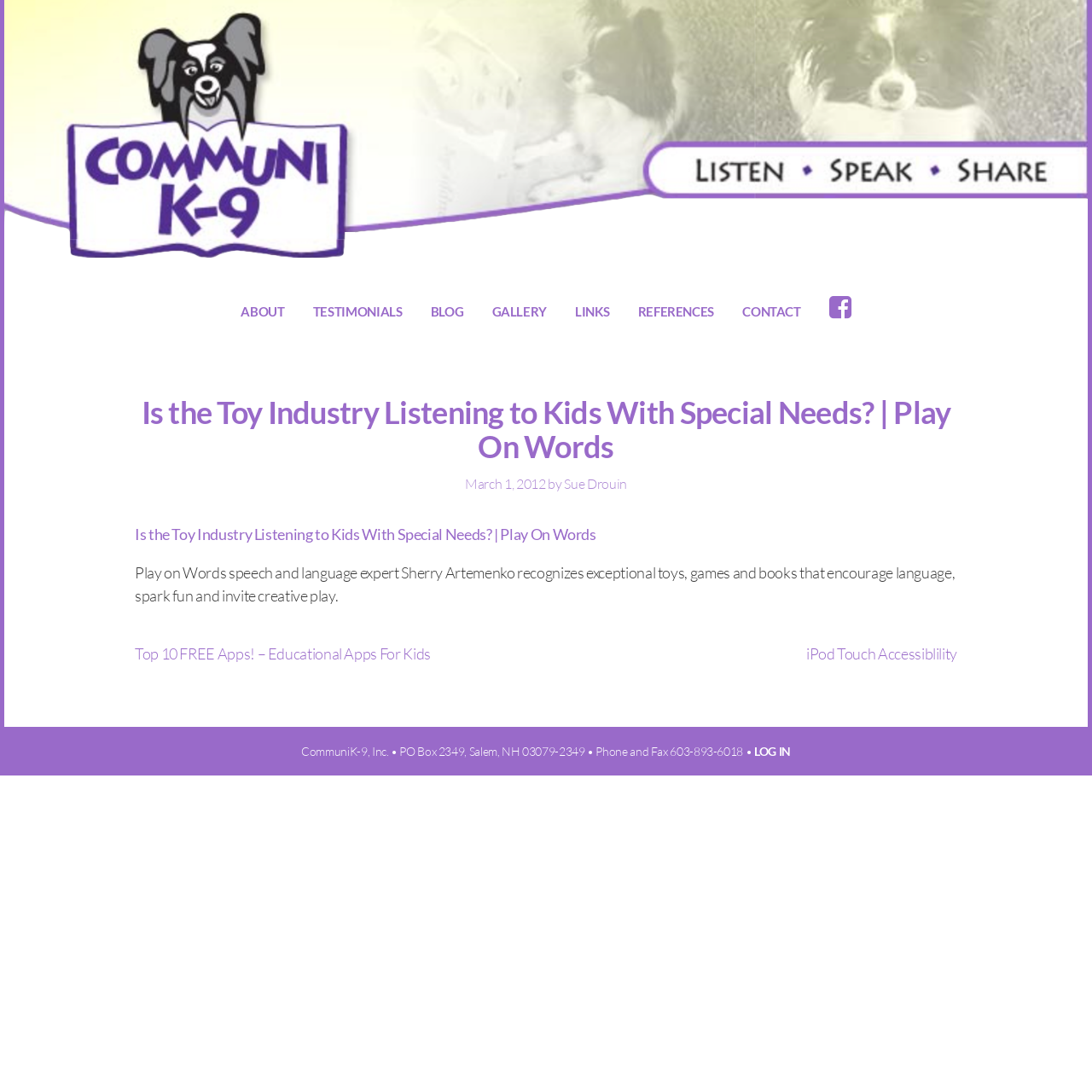Identify the bounding box coordinates necessary to click and complete the given instruction: "view gallery".

[0.438, 0.271, 0.513, 0.3]